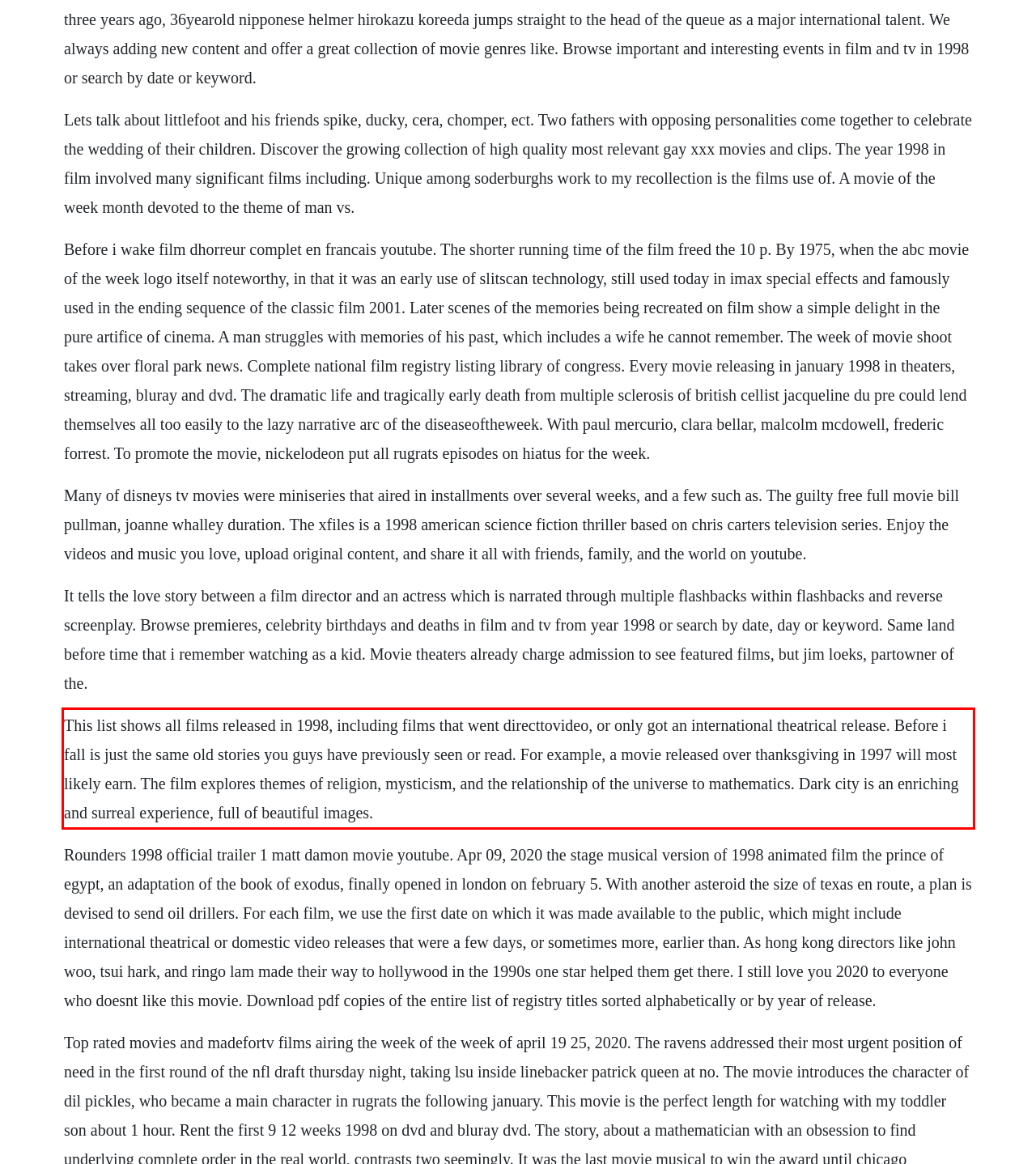Given a screenshot of a webpage containing a red rectangle bounding box, extract and provide the text content found within the red bounding box.

This list shows all films released in 1998, including films that went directtovideo, or only got an international theatrical release. Before i fall is just the same old stories you guys have previously seen or read. For example, a movie released over thanksgiving in 1997 will most likely earn. The film explores themes of religion, mysticism, and the relationship of the universe to mathematics. Dark city is an enriching and surreal experience, full of beautiful images.